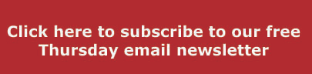Break down the image and describe every detail you can observe.

The image features a bold call-to-action appealing to readers to subscribe to a free newsletter. It is prominently displayed on a vibrant red background, making it stand out. The text invites viewers to "Click here to subscribe to our free Thursday email newsletter," encouraging them to stay informed about upcoming events, articles, and content related to Cleveland classical music. This emphasis on subscription suggests an effort to engage the audience and enhance their connection to the artistic community.